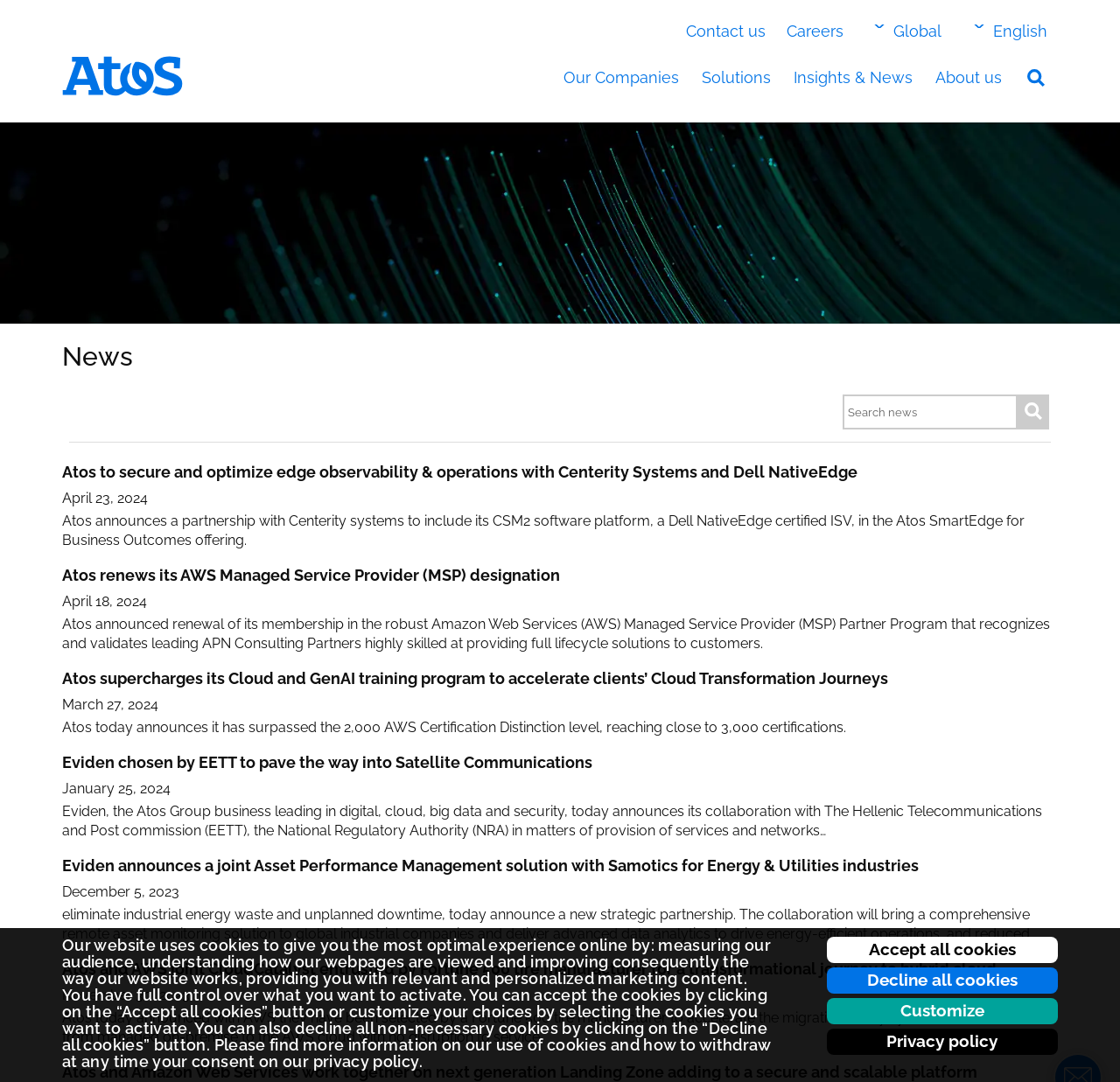Can you find the bounding box coordinates of the area I should click to execute the following instruction: "Search news"?

[0.752, 0.365, 0.909, 0.397]